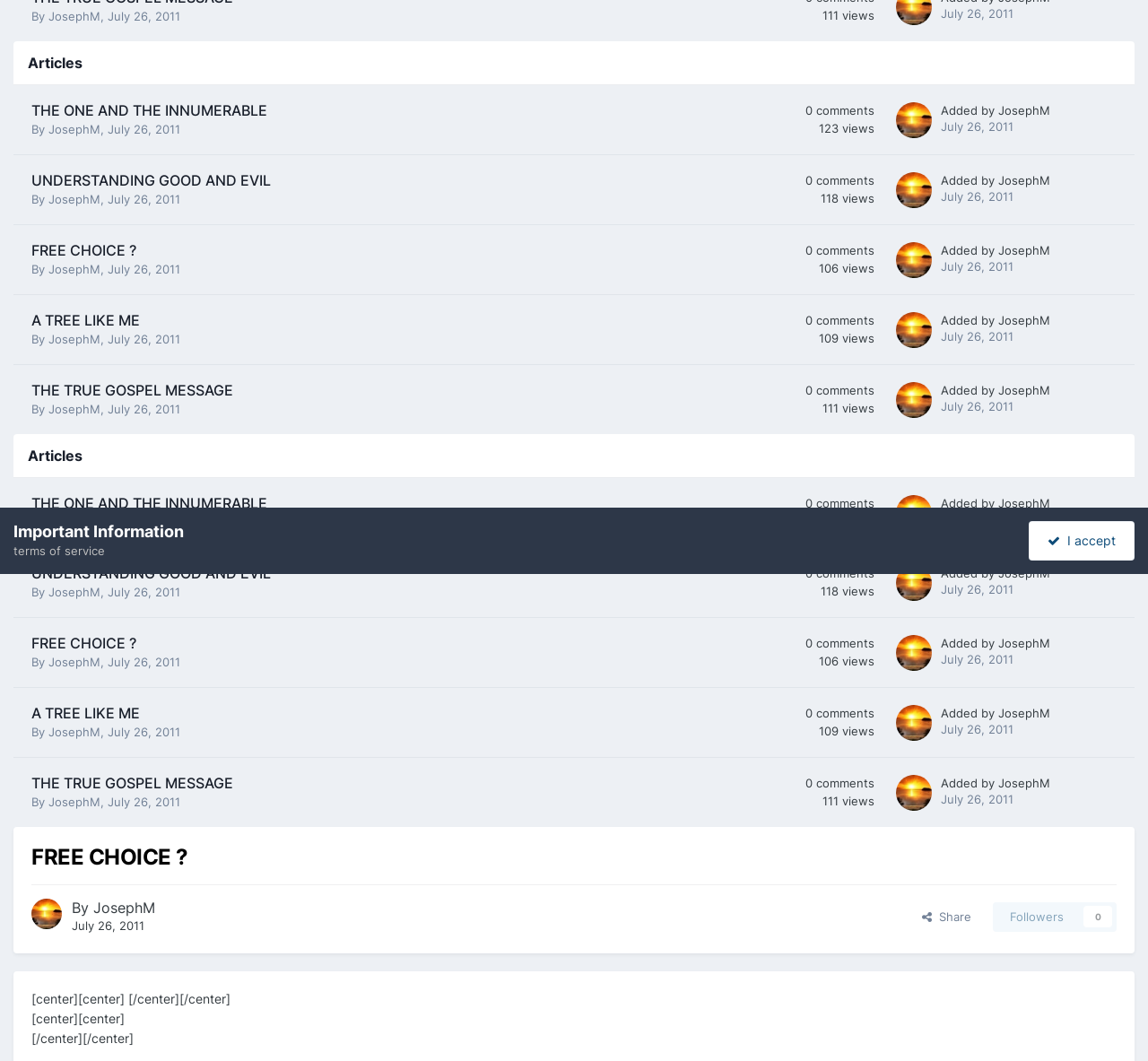Using the description: "I accept", determine the UI element's bounding box coordinates. Ensure the coordinates are in the format of four float numbers between 0 and 1, i.e., [left, top, right, bottom].

[0.896, 0.491, 0.988, 0.528]